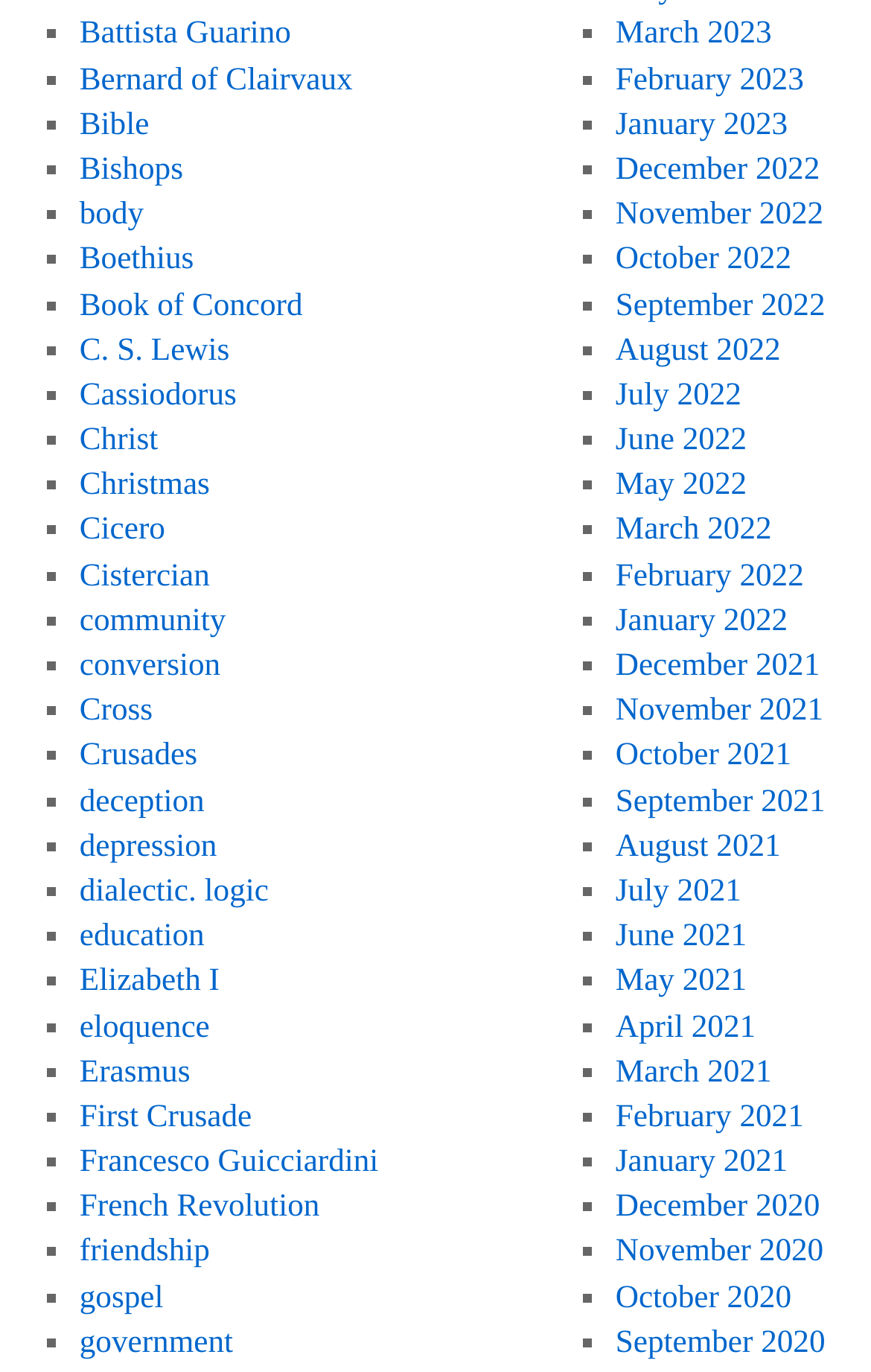Using the elements shown in the image, answer the question comprehensively: What is the first link on the webpage?

I looked at the links on the webpage and found that the first one is 'Battista Guarino', which is located at the top of the page.